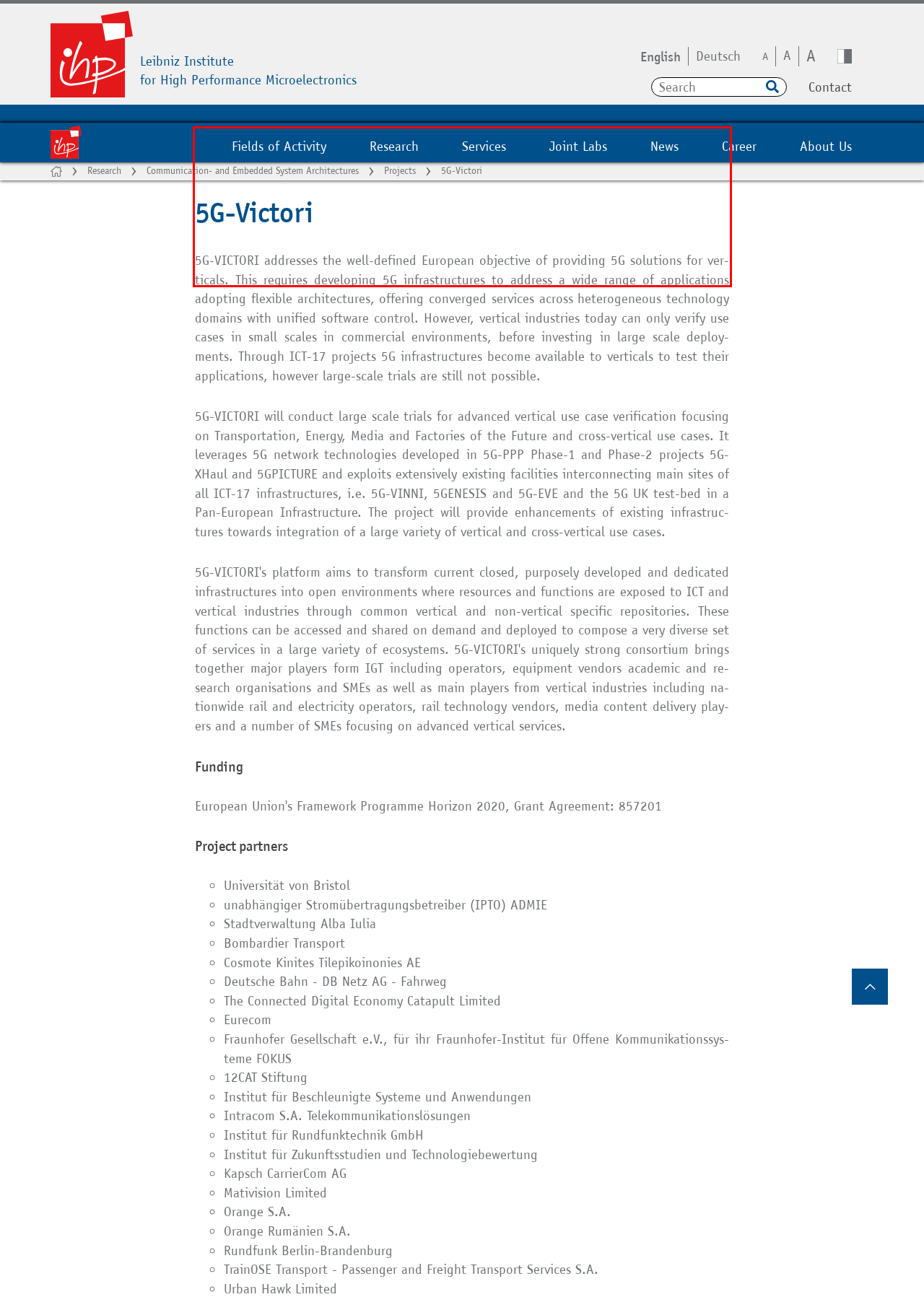Review the webpage screenshot provided, and perform OCR to extract the text from the red bounding box.

5G-​VICTORI ad­dresses the well-​defined Eu­ro­pean ob­jec­tive of pro­vid­ing 5G so­lu­tions for ver­ti­cals. This re­quires de­vel­op­ing 5G in­fra­struc­tures to ad­dress a wide range of ap­pli­ca­tions adopt­ing flex­i­ble ar­chi­tec­tures, of­fer­ing con­verged ser­vices across het­ero­ge­neous tech­nol­ogy do­mains with uni­fied soft­ware con­trol. How­ever, ver­ti­cal in­dus­tries today can only ver­ify use cases in small scales in com­mer­cial en­vi­ron­ments, be­fore in­vest­ing in large scale de­ploy­ments. Through ICT-17 projects 5G in­fra­struc­tures be­come avail­able to ver­ti­cals to test their ap­pli­ca­tions, how­ever large-​scale tri­als are still not pos­si­ble.